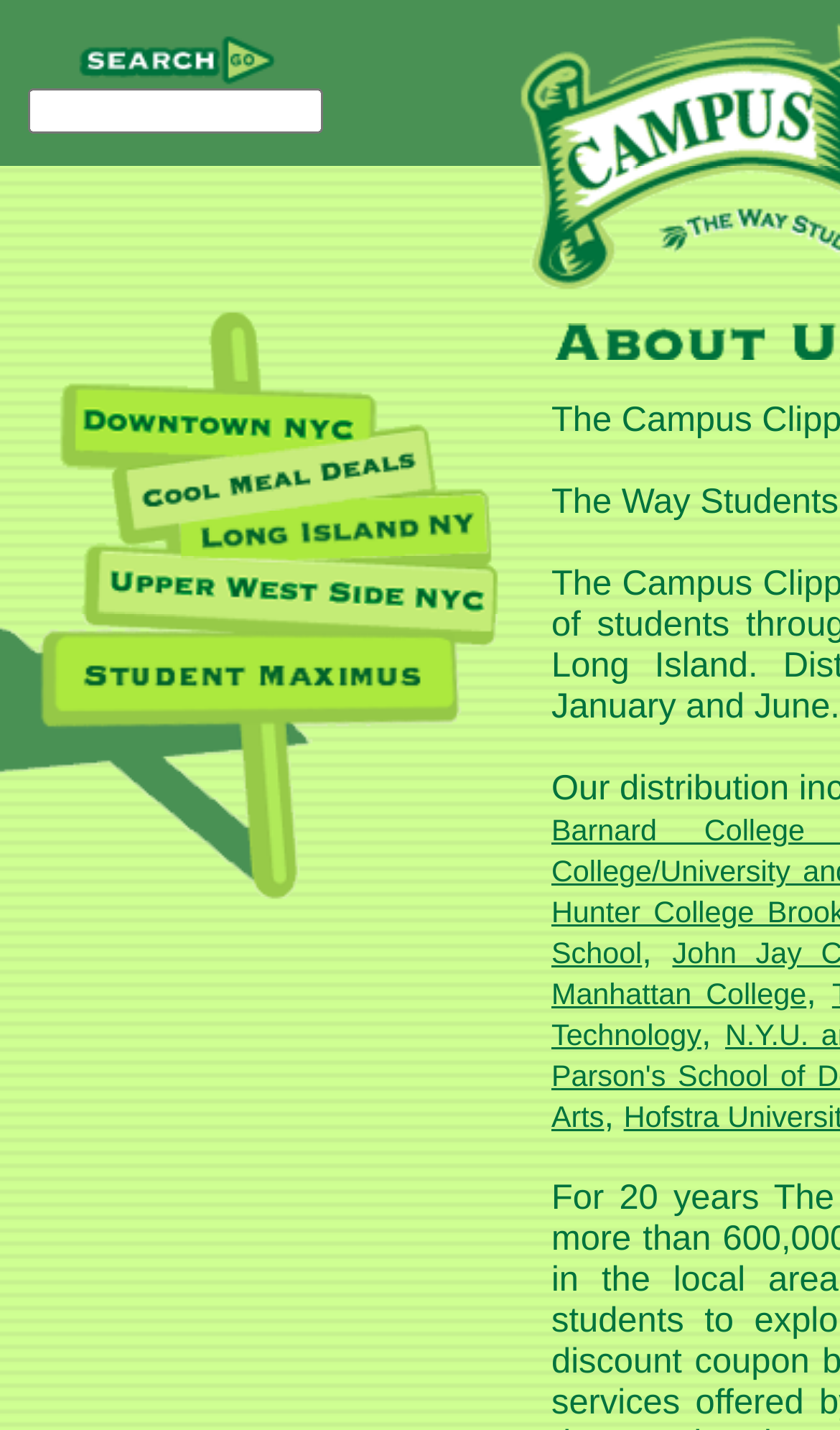Kindly determine the bounding box coordinates of the area that needs to be clicked to fulfill this instruction: "click the image at the bottom".

[0.618, 0.208, 0.656, 0.231]